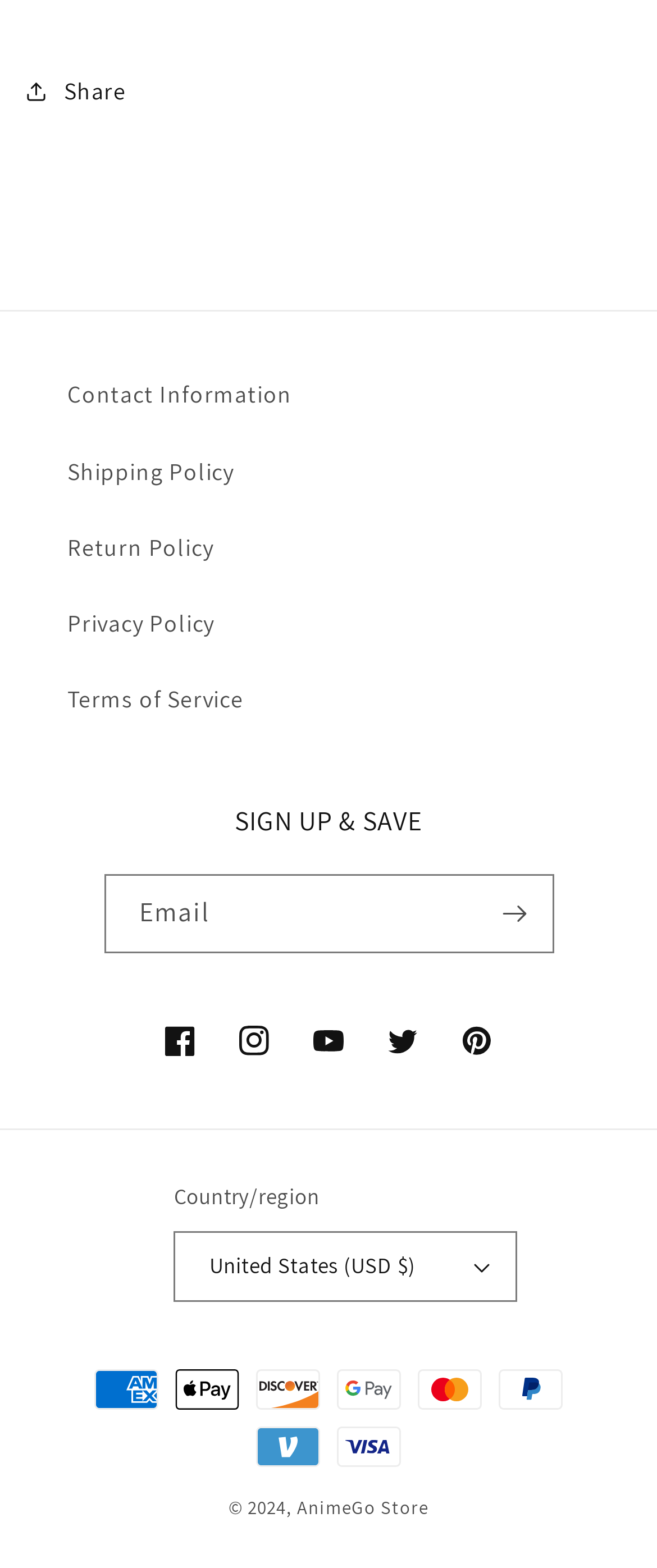Provide the bounding box coordinates of the UI element this sentence describes: "Instagram".

[0.331, 0.64, 0.444, 0.688]